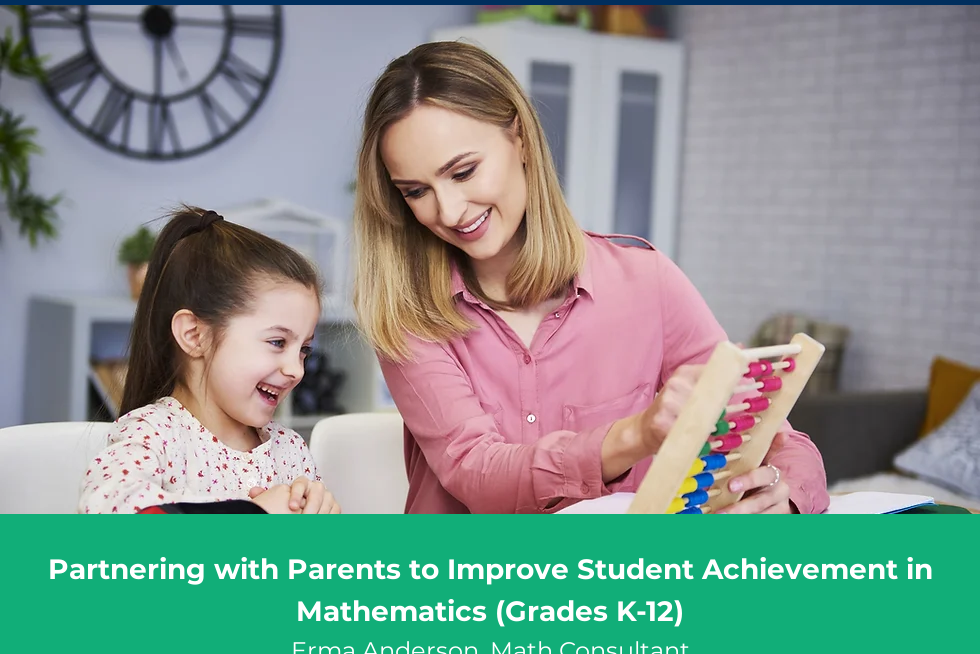Answer the following inquiry with a single word or phrase:
What is the atmosphere of the room?

warm and inviting